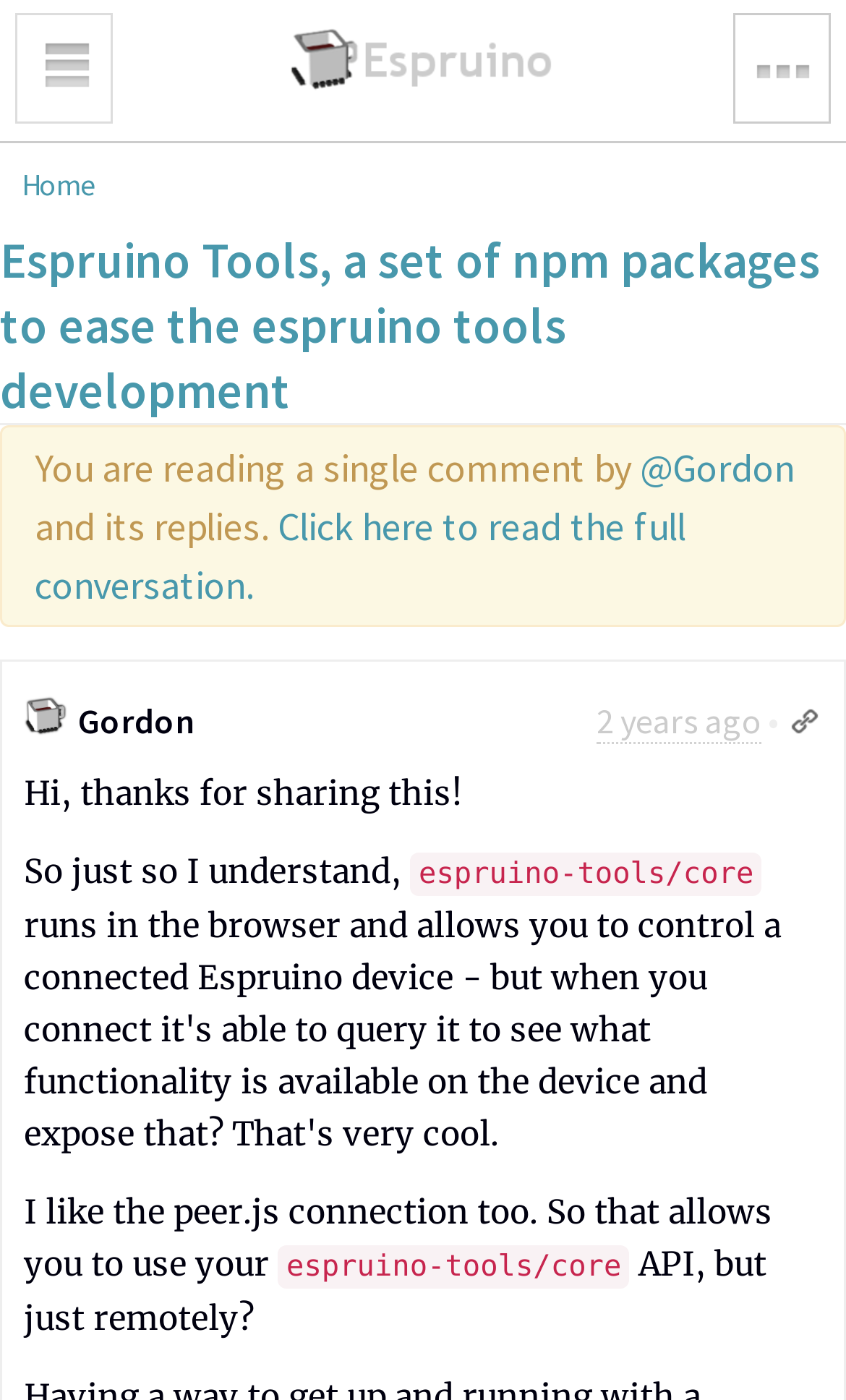Please identify the bounding box coordinates of the element I should click to complete this instruction: 'Visit Espruino homepage'. The coordinates should be given as four float numbers between 0 and 1, like this: [left, top, right, bottom].

[0.344, 0.022, 0.656, 0.07]